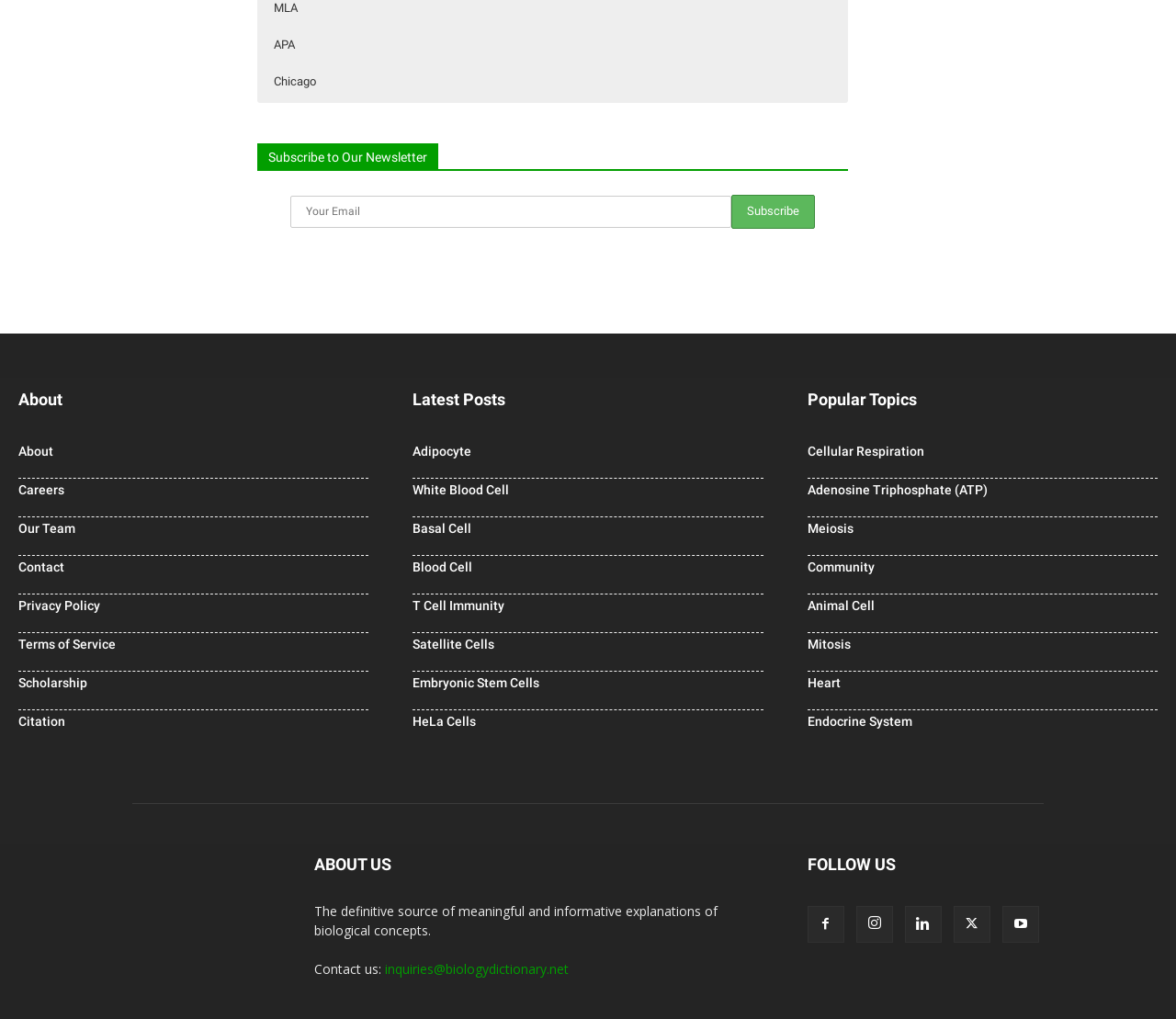Please determine the bounding box coordinates of the element to click on in order to accomplish the following task: "Contact us". Ensure the coordinates are four float numbers ranging from 0 to 1, i.e., [left, top, right, bottom].

[0.327, 0.942, 0.484, 0.959]